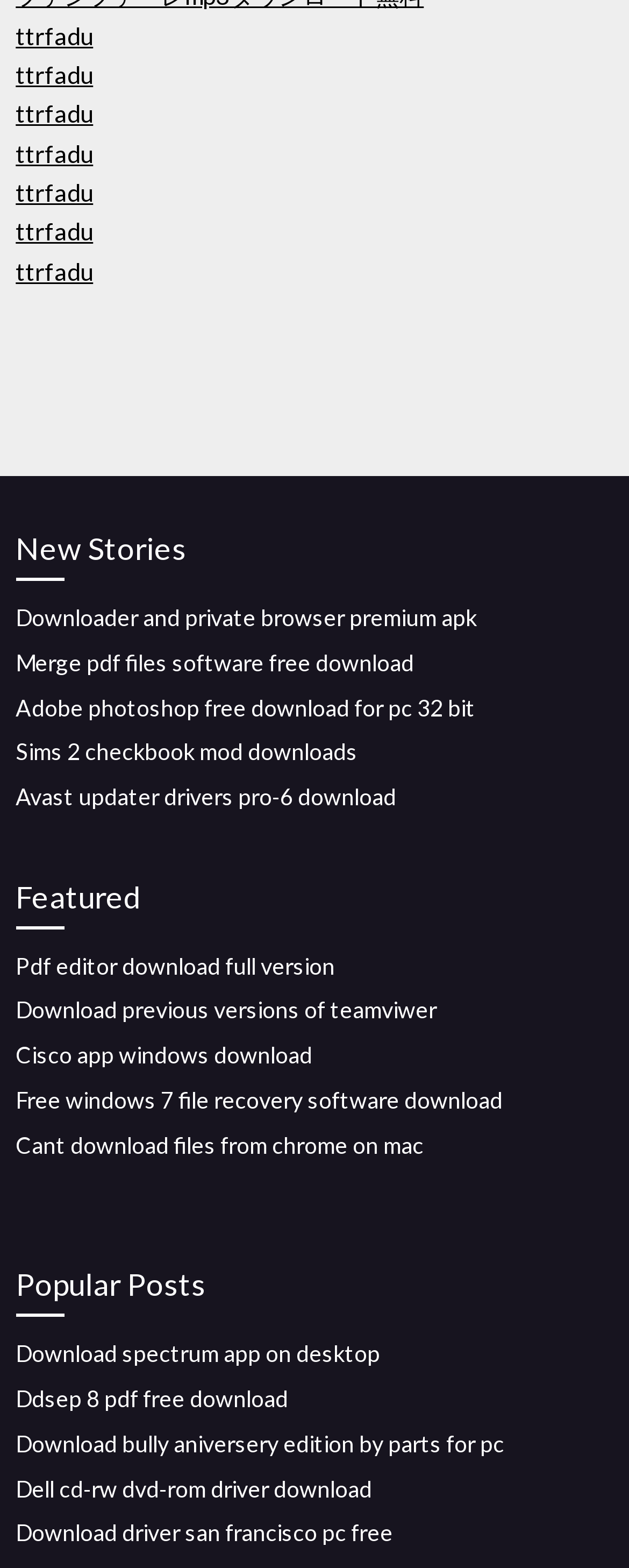Please find the bounding box coordinates of the section that needs to be clicked to achieve this instruction: "Read 'Pdf editor download full version'".

[0.025, 0.607, 0.533, 0.624]